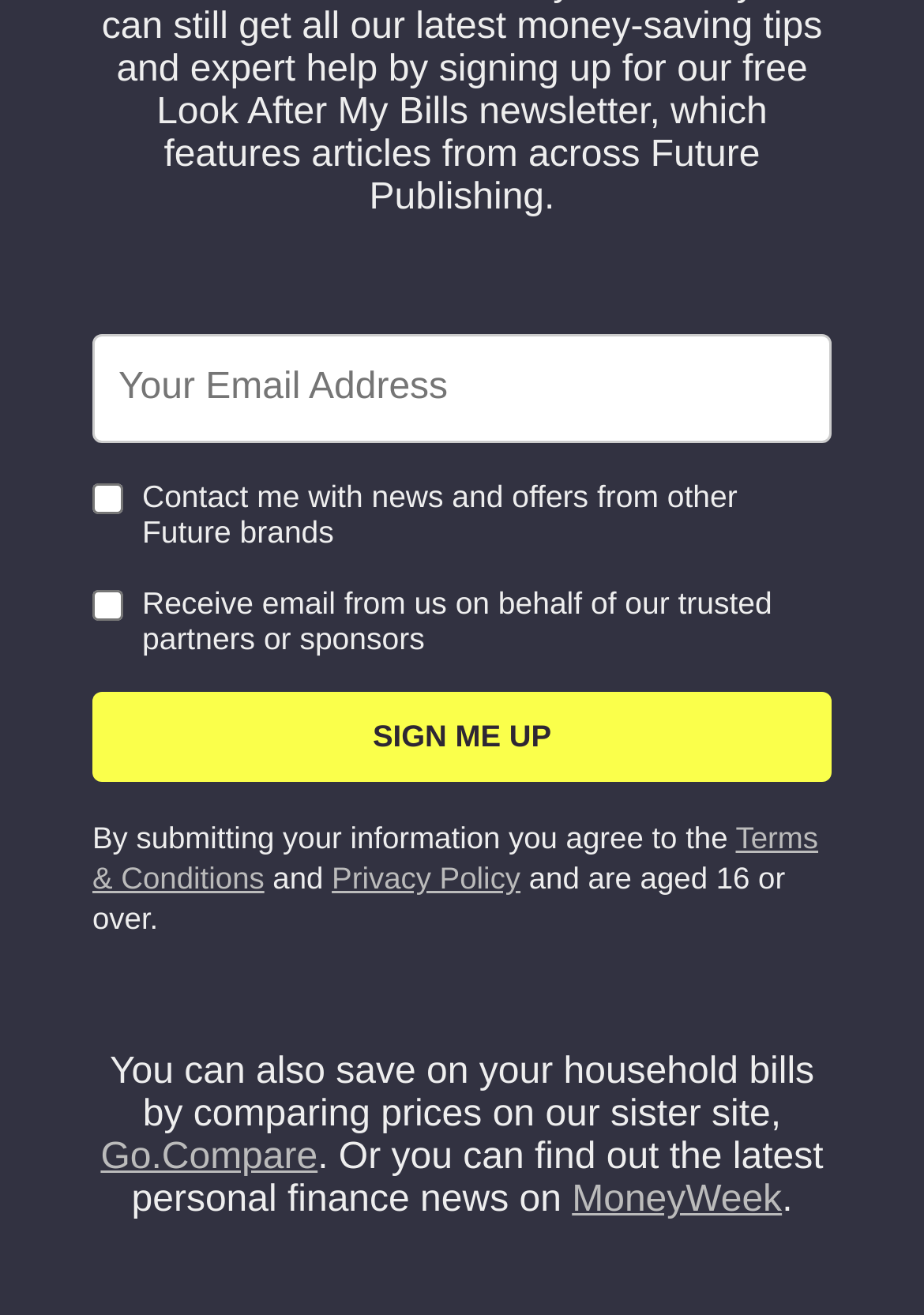Identify the bounding box for the UI element described as: "Go.Compare". The coordinates should be four float numbers between 0 and 1, i.e., [left, top, right, bottom].

[0.109, 0.865, 0.344, 0.896]